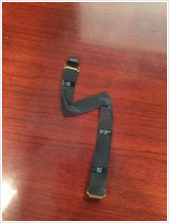What is the surface the cable is lying on?
Using the image as a reference, give a one-word or short phrase answer.

polished wooden surface